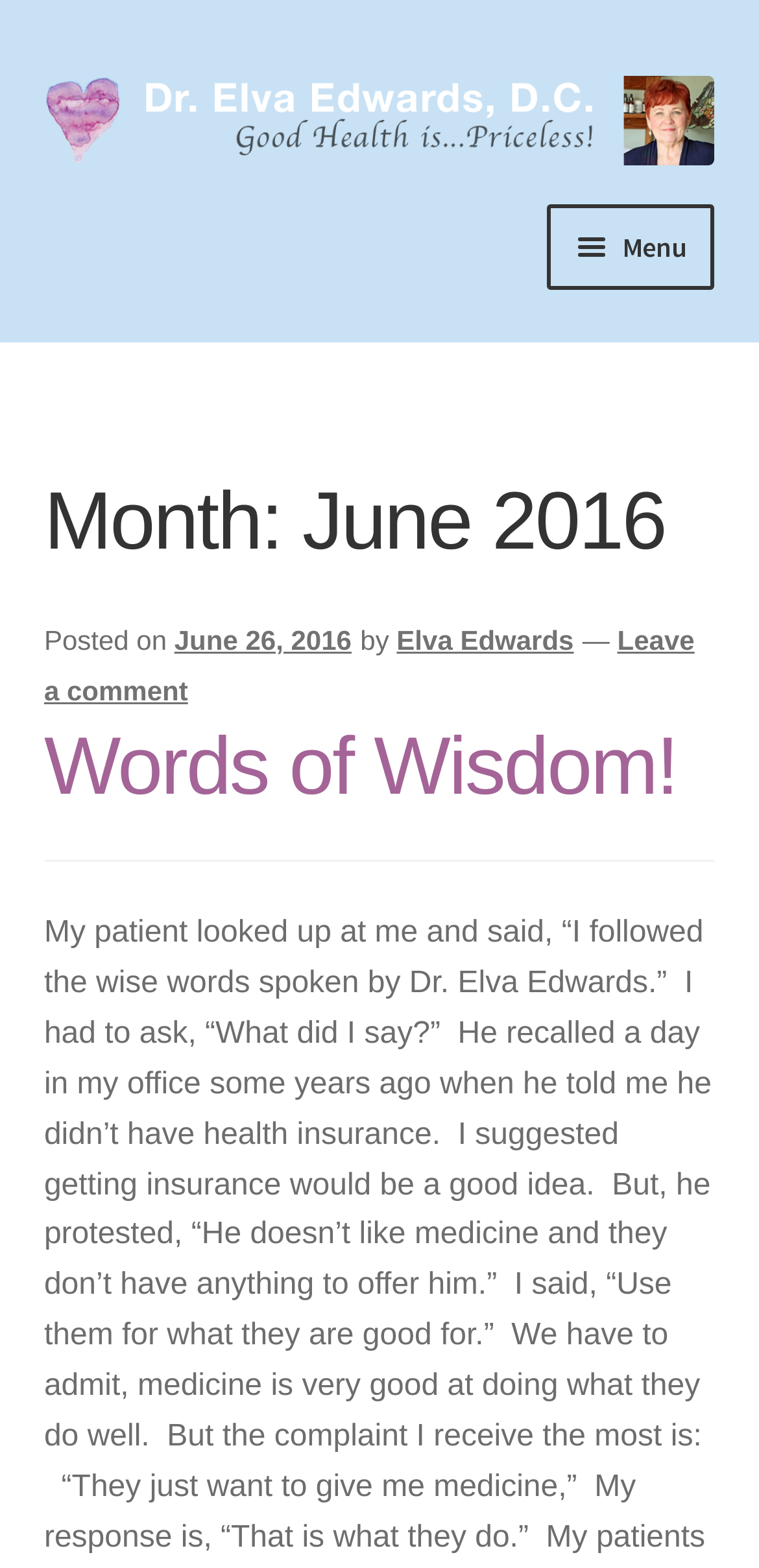Identify the bounding box coordinates of the part that should be clicked to carry out this instruction: "Go to 'Home' page".

[0.058, 0.291, 0.942, 0.345]